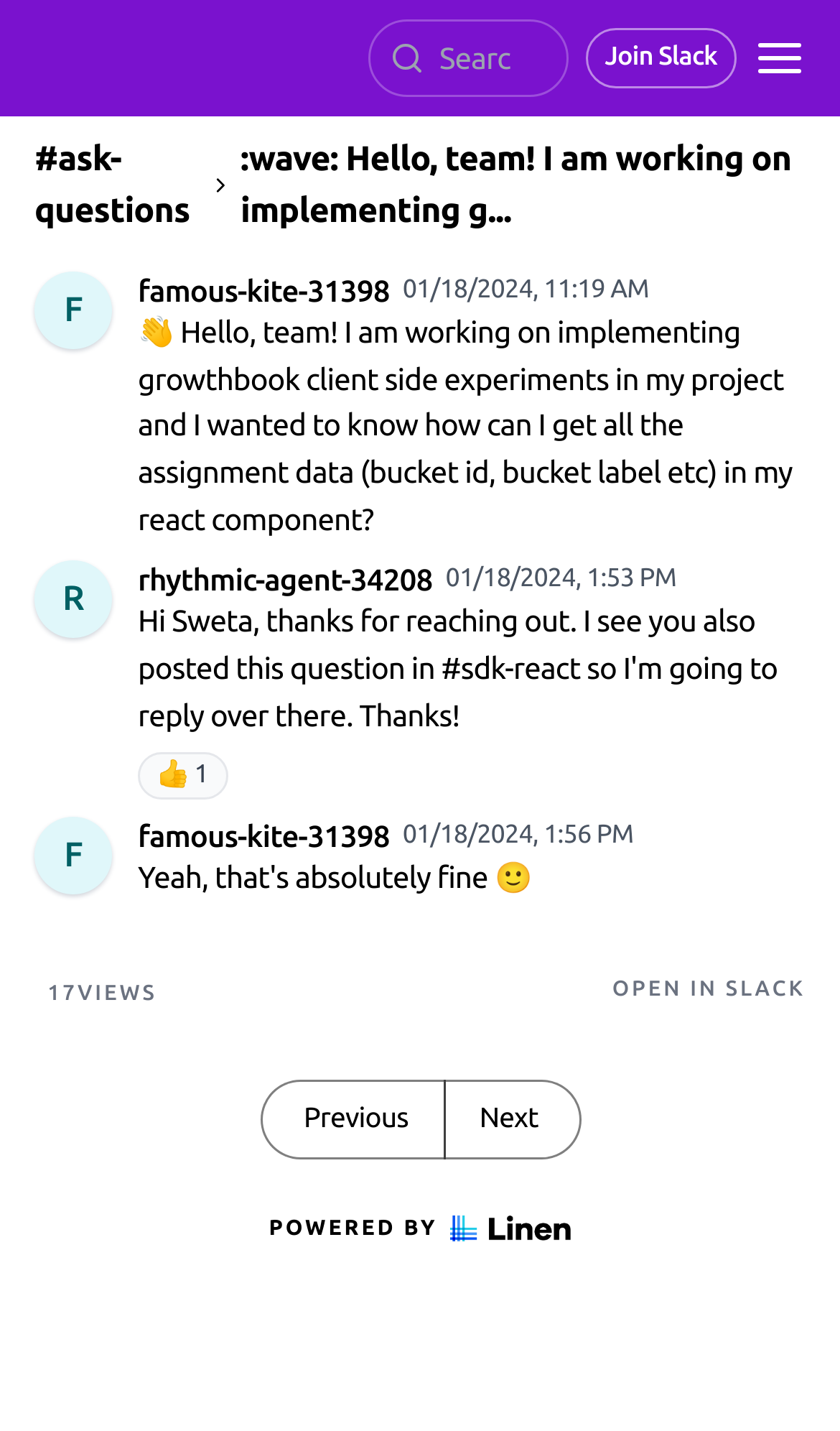Answer briefly with one word or phrase:
What is the text of the main post?

Hello, team! I am working on implementing growthbook client side experiments in my project and I wanted to know how can I get all the assignment data (bucket id, bucket label etc) in my react component?